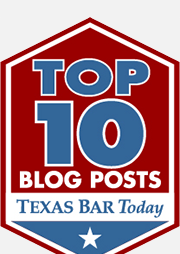What is the color of the star?
Refer to the image and provide a one-word or short phrase answer.

Blue